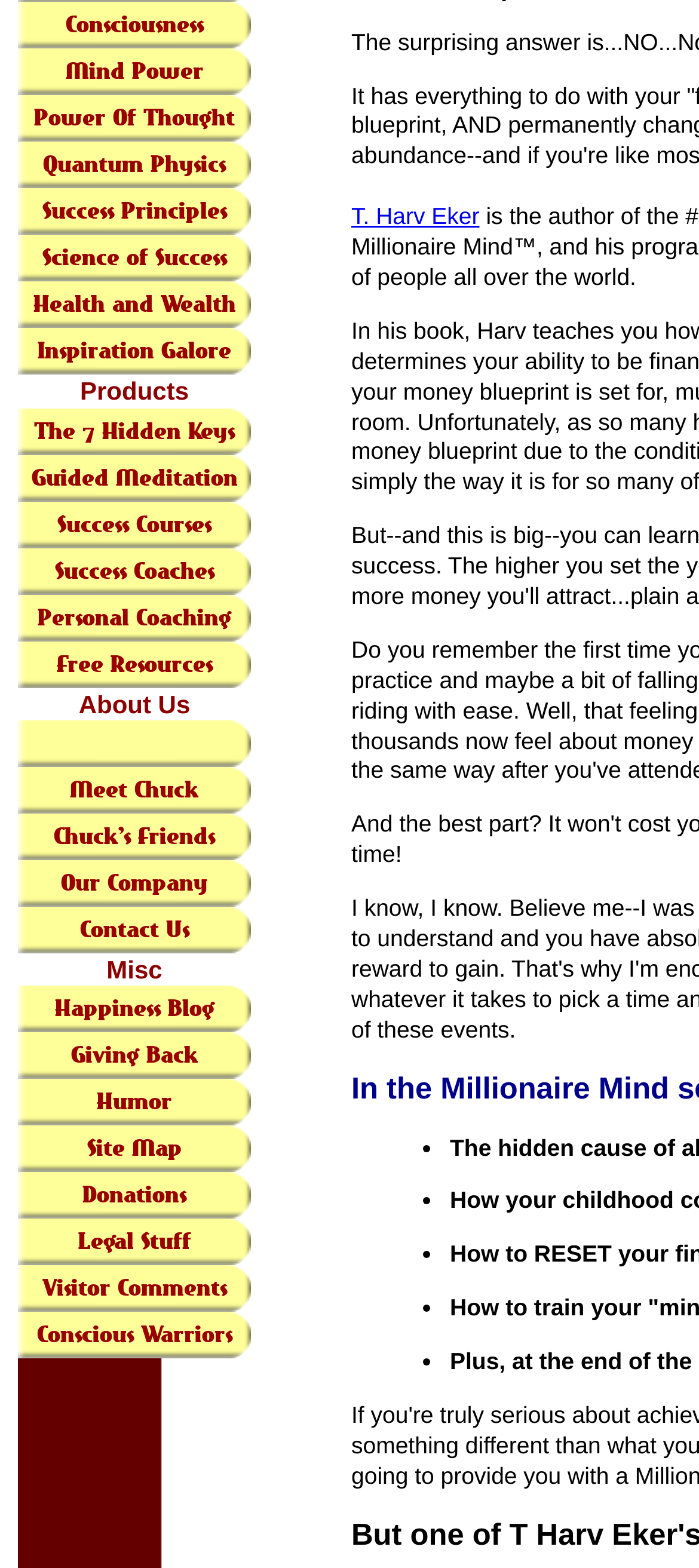Using the description "Contact Us", locate and provide the bounding box of the UI element.

[0.026, 0.578, 0.359, 0.608]